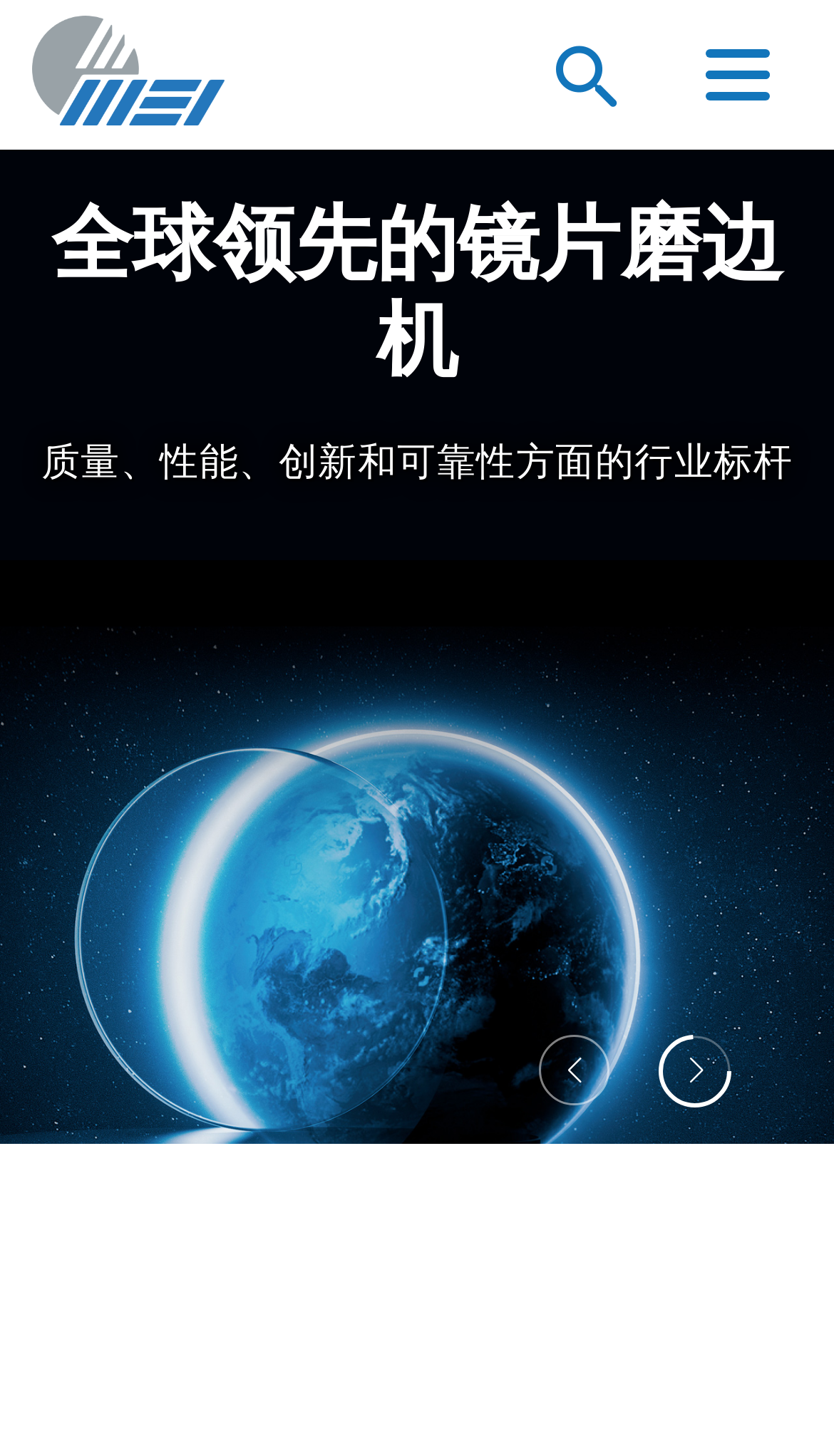What is the purpose of the buttons at the bottom?
Can you provide an in-depth and detailed response to the question?

The two buttons at the bottom, 'Previous slide' and 'Next slide', are used to navigate through the slides in the swiper, allowing the user to view different content.